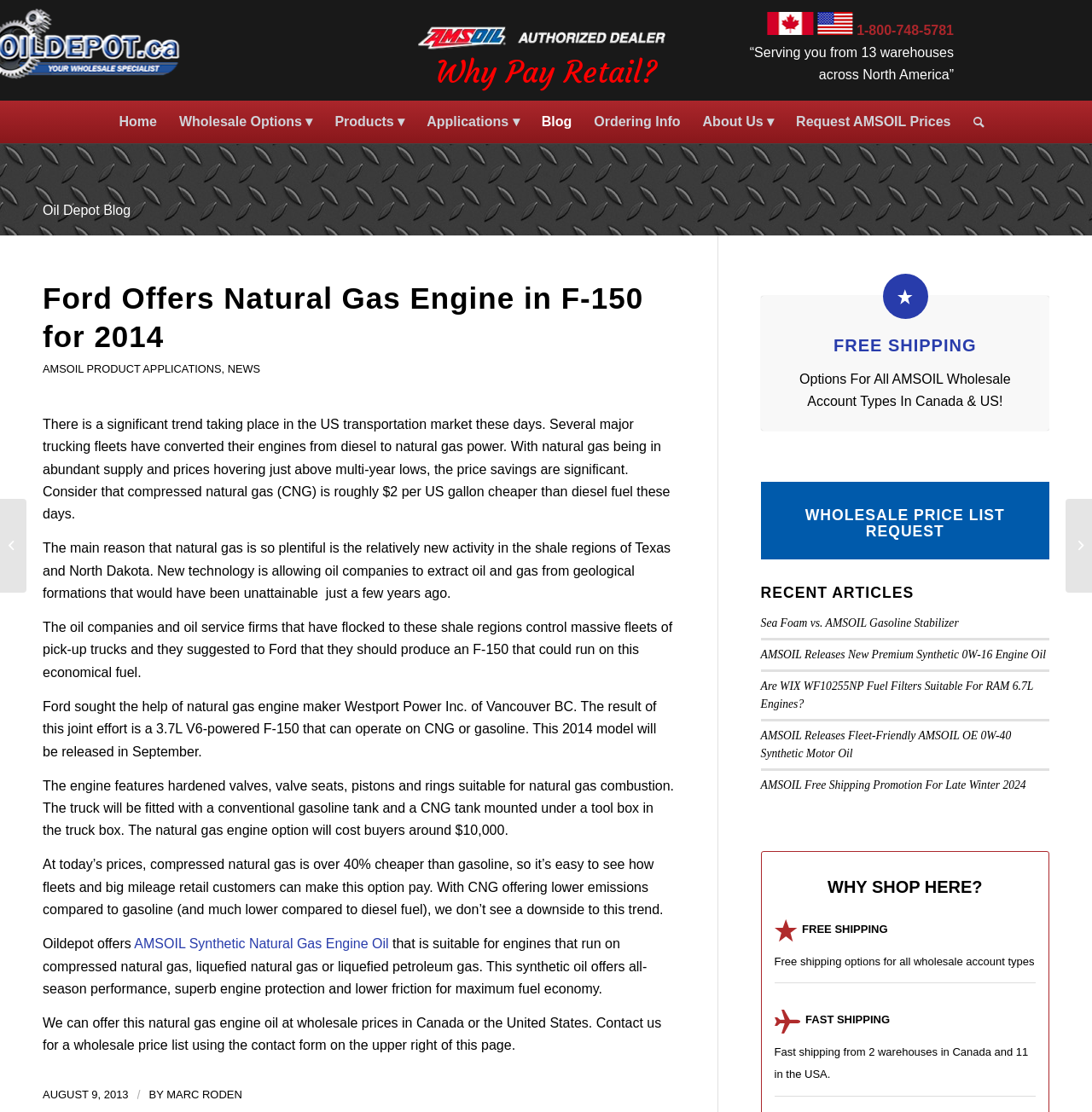Please identify the bounding box coordinates of the region to click in order to complete the given instruction: "Learn about wholesale options". The coordinates should be four float numbers between 0 and 1, i.e., [left, top, right, bottom].

[0.154, 0.09, 0.296, 0.129]